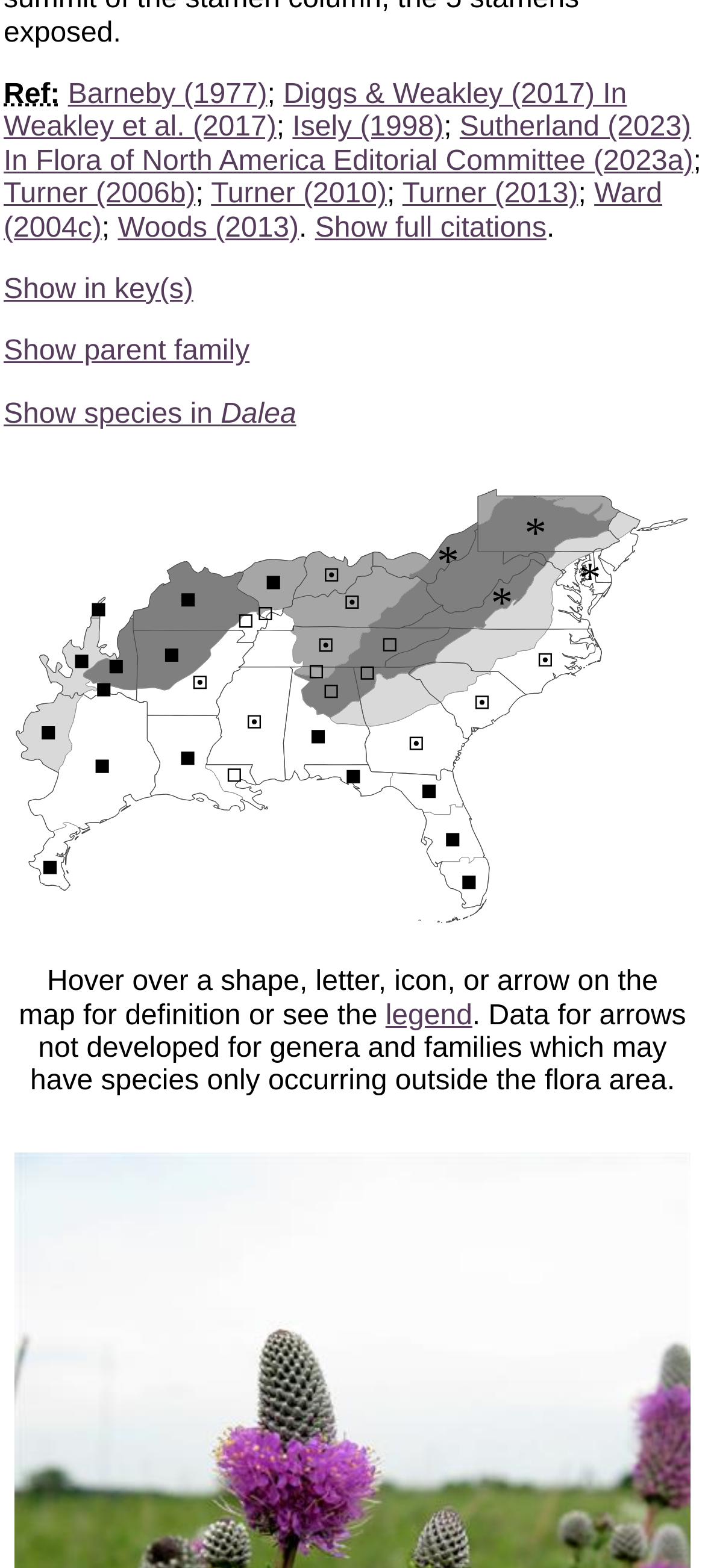What is the purpose of the 'Show full citations' link?
Provide a comprehensive and detailed answer to the question.

The link 'Show full citations' is likely to display all the citations related to the topic, as it is placed among the list of citations. When clicked, it will probably show more citations than the ones currently listed.